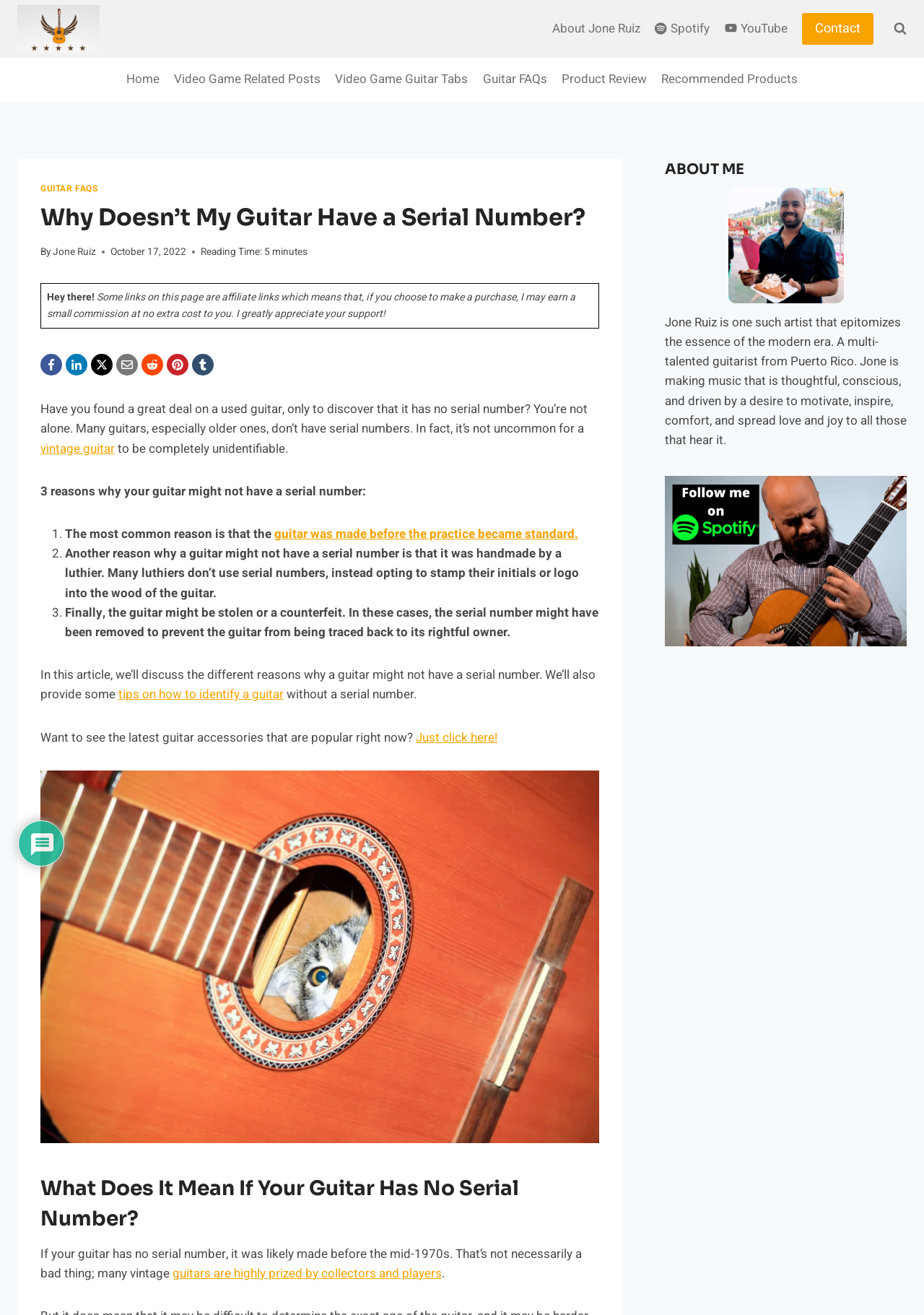Create a detailed narrative of the webpage’s visual and textual elements.

This webpage is about guitars, specifically discussing the issue of guitars without serial numbers. At the top left corner, there is a cropped logo of YouTube. Below it, there is a secondary navigation menu with links to "About Jone Ruiz", "Spotify", and "YouTube", each accompanied by an image. To the right of the navigation menu, there is a "Contact" link and a "View Search Form" button.

The primary navigation menu is located below, with links to "Home", "Video Game Related Posts", "Video Game Guitar Tabs", "Guitar FAQs", "Product Review", and "Recommended Products". Below the navigation menu, there is a header section with a title "Why Doesn’t My Guitar Have a Serial Number?" and a subheading "By Jone Ruiz" along with the date "October 17, 2022" and a reading time of "5 minutes".

The main content of the webpage is divided into sections. The first section starts with a brief introduction to the issue of guitars without serial numbers, followed by a paragraph explaining that some links on the page are affiliate links. Below this, there are links to various social media platforms.

The next section discusses three reasons why a guitar might not have a serial number, including that it was made before the practice became standard, it was handmade by a luthier, or it was stolen or counterfeit. Each reason is accompanied by a list marker and a brief explanation.

Following this, there is a section that provides tips on how to identify a guitar without a serial number, along with a link to a related article. Below this, there is a section promoting guitar accessories, with a link to a related page.

The webpage also features an image related to the topic, as well as a section with a heading "What Does It Mean If Your Guitar Has No Serial Number?" which discusses the implications of a guitar not having a serial number.

To the right of the main content, there is a section about the author, Jone Ruiz, with a brief bio and a link to learn more about him. At the bottom of the page, there is a "Scroll to top" button.